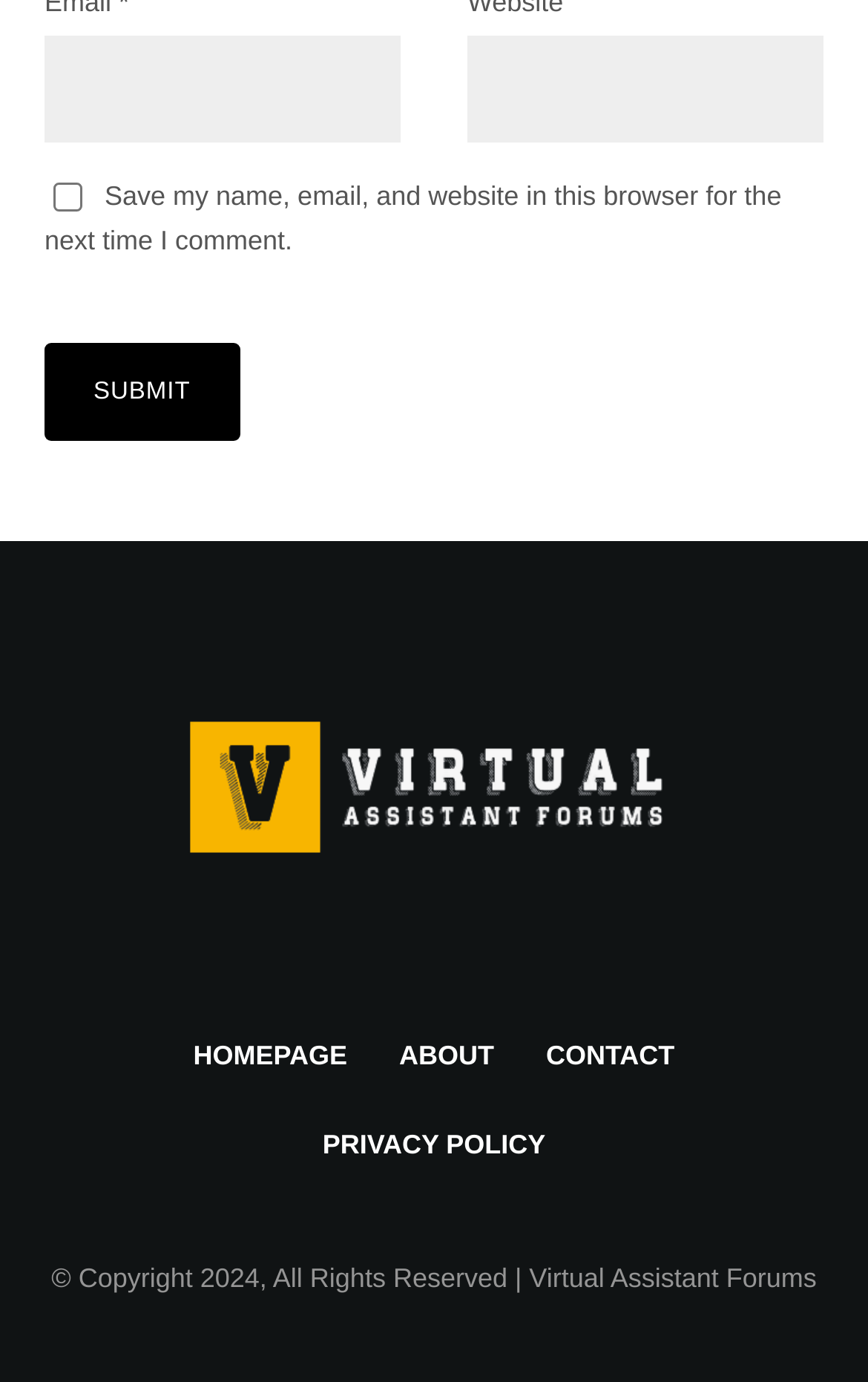Locate the bounding box coordinates of the UI element described by: "About". The bounding box coordinates should consist of four float numbers between 0 and 1, i.e., [left, top, right, bottom].

[0.46, 0.762, 0.569, 0.794]